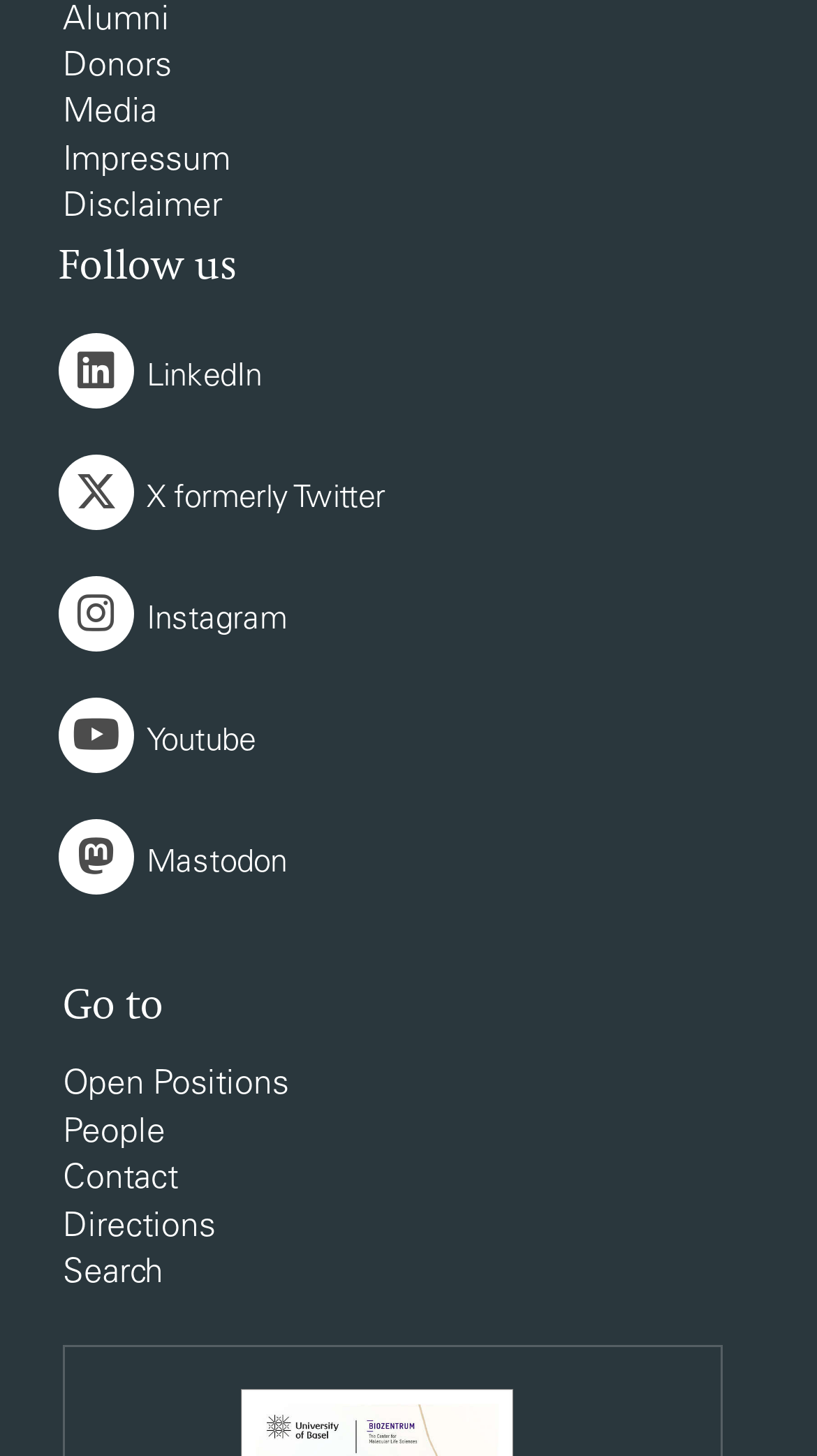Provide the bounding box coordinates, formatted as (top-left x, top-left y, bottom-right x, bottom-right y), with all values being floating point numbers between 0 and 1. Identify the bounding box of the UI element that matches the description: Contact

[0.077, 0.799, 0.218, 0.822]